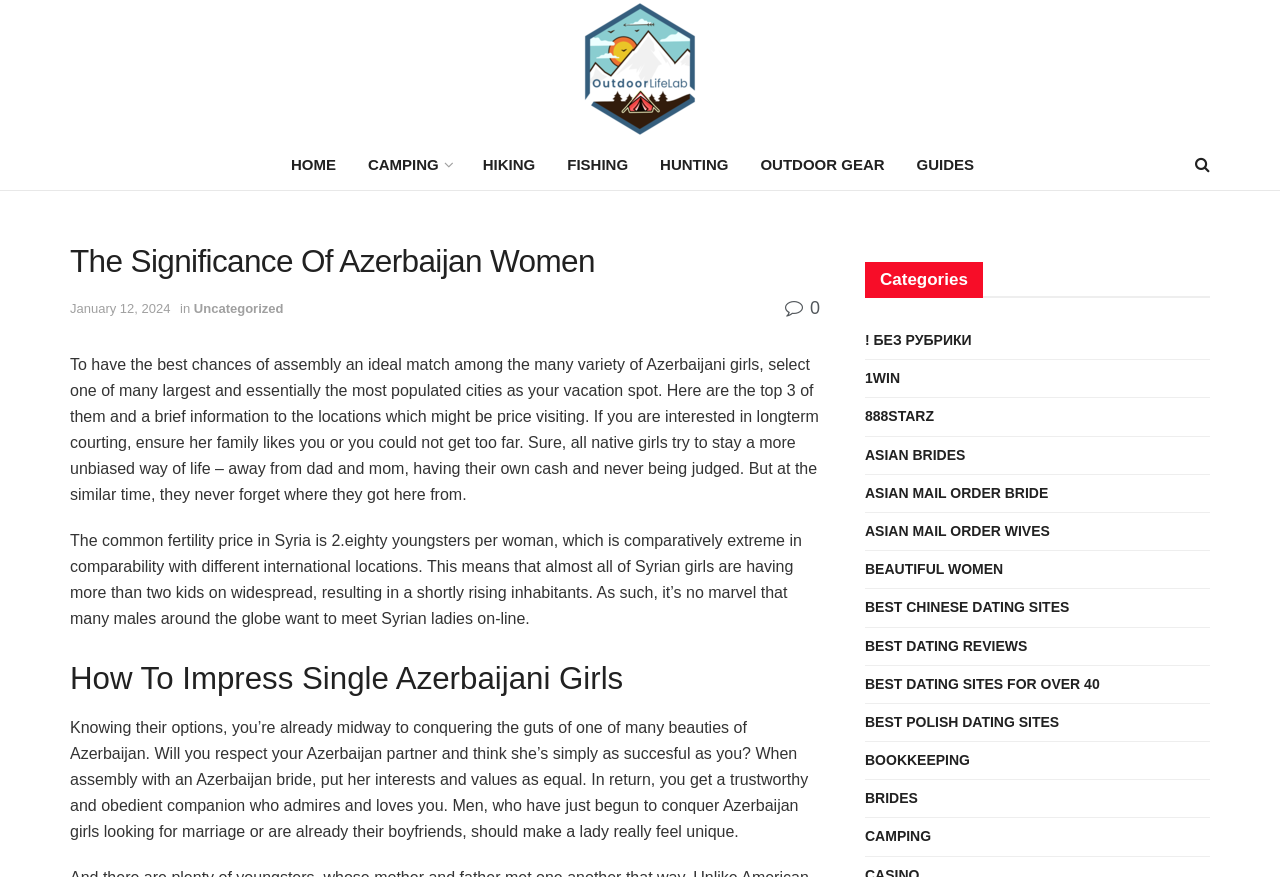Please determine the bounding box coordinates of the area that needs to be clicked to complete this task: 'View the 'GUIDES' page'. The coordinates must be four float numbers between 0 and 1, formatted as [left, top, right, bottom].

[0.704, 0.16, 0.774, 0.217]